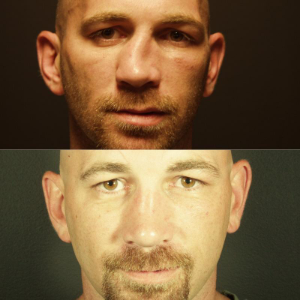Illustrate the image with a detailed caption.

This image features a side-by-side comparison showcasing the results of rhinoplasty, also known as nose reshaping surgery. The upper portion displays the individual pre-surgery, revealing a nose shape and angle that may not align with their aesthetic preferences. The lower portion presents the individual post-surgery, highlighting the refined features and improved symmetry achieved through the procedure. 

Rhinoplasty can be undertaken for both cosmetic enhancement and functional improvement, reflecting its versatility in helping individuals feel more confident in their appearance. The imagery underscores the transformative potential of the surgery, emphasizing the importance of facial balance and harmony. Advanced Specialty Associates, located in Baxter, MN, is dedicated to guiding patients through this process, ensuring their goals are met with care and expertise.